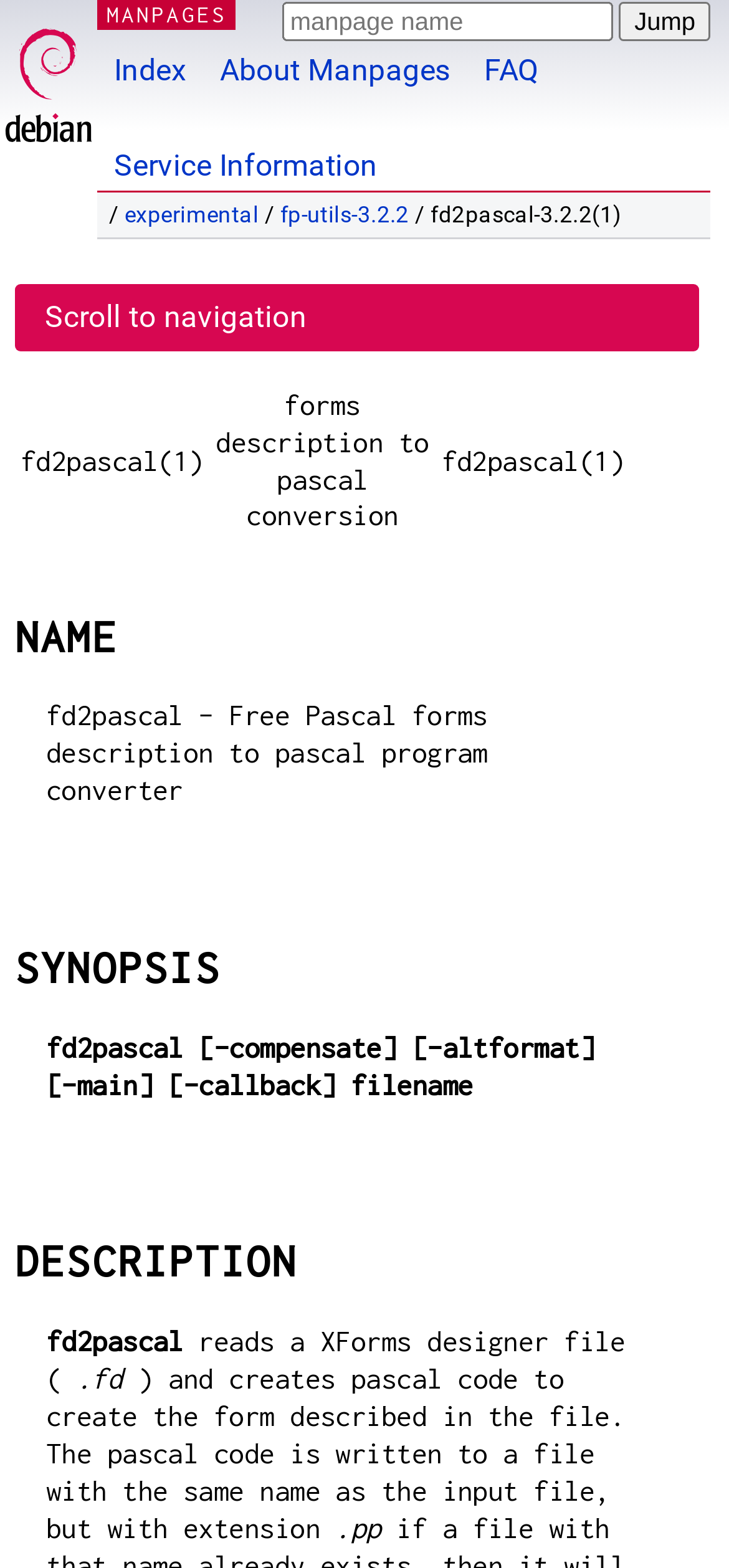Produce a meticulous description of the webpage.

This webpage is about the fd2pascal-3.2.2(1) manpage, which is part of the Debian experimental package. At the top left, there is a Debian logo image and a link to Debian. Next to it, there is a link to MANPAGES. 

Below these elements, there is a textbox to enter a manpage name, a "Jump" button, and several links to other manpages, including Index, About Manpages, FAQ, and Service Information. 

On the same line, there are links to experimental and fp-utils-3.2.2, followed by a static text "/ fd2pascal-3.2.2(1)". 

Further down, there is a table with three columns, where the first column contains the command name "fd2pascal(1)", the second column contains a brief description of the command, and the third column contains the command name again. 

Below the table, there are three sections: NAME, SYNOPSIS, and DESCRIPTION. The NAME section contains a brief description of the fd2pascal command. The SYNOPSIS section shows the command syntax. The DESCRIPTION section explains what the command does, including reading a XForms designer file and creating Pascal code to create the form described in the file.